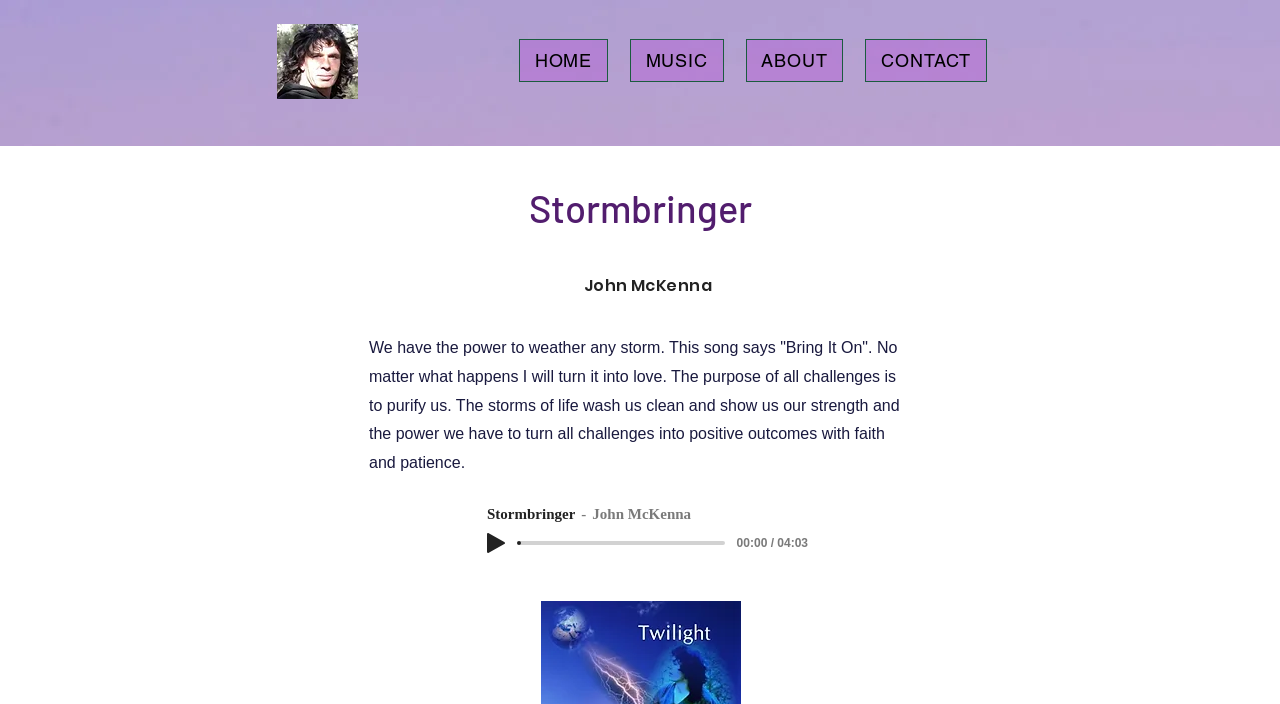What is the current progress of the song?
From the image, provide a succinct answer in one word or a short phrase.

0%